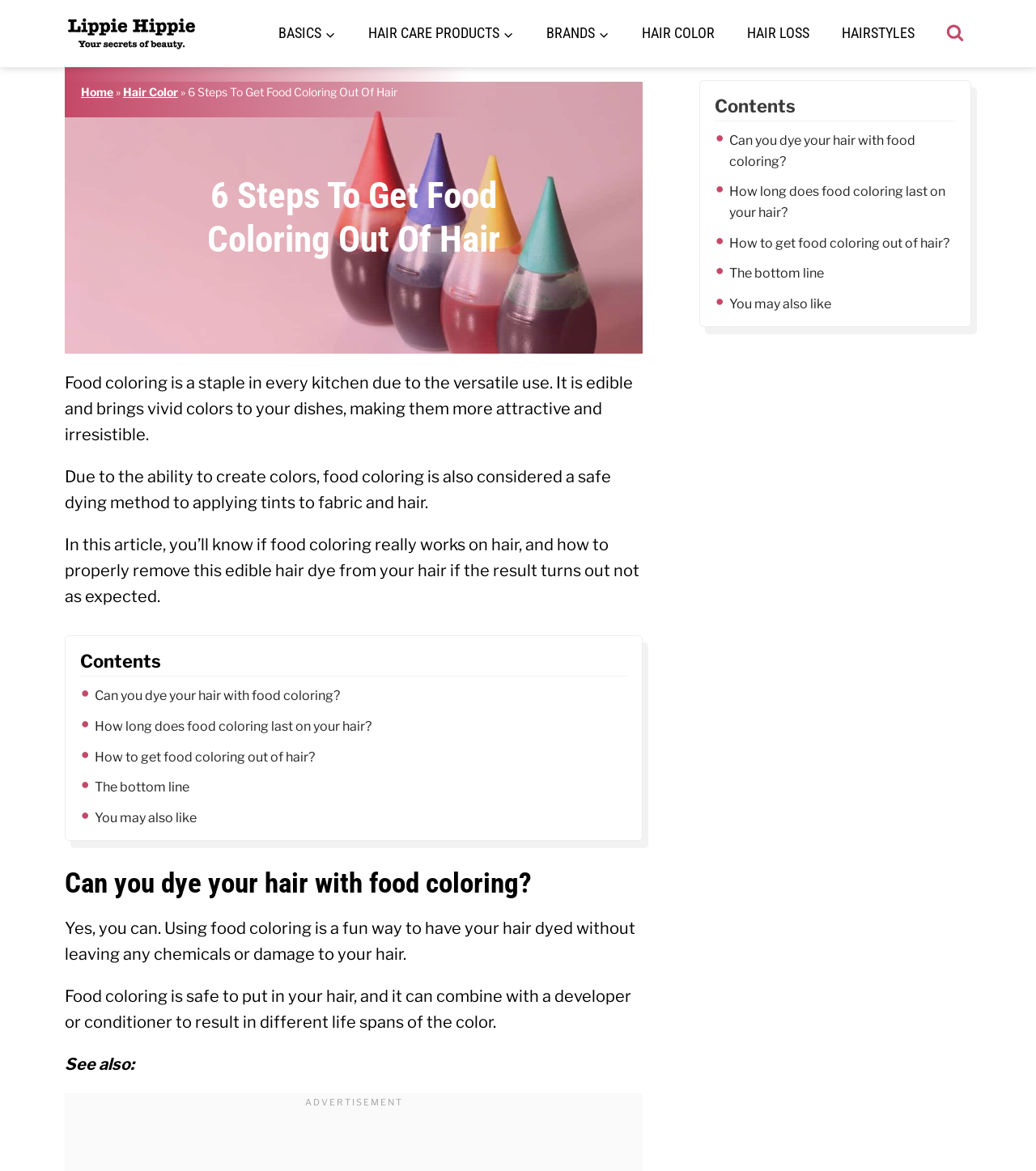Provide a brief response to the question below using a single word or phrase: 
What is the main topic of this webpage?

Food coloring on hair